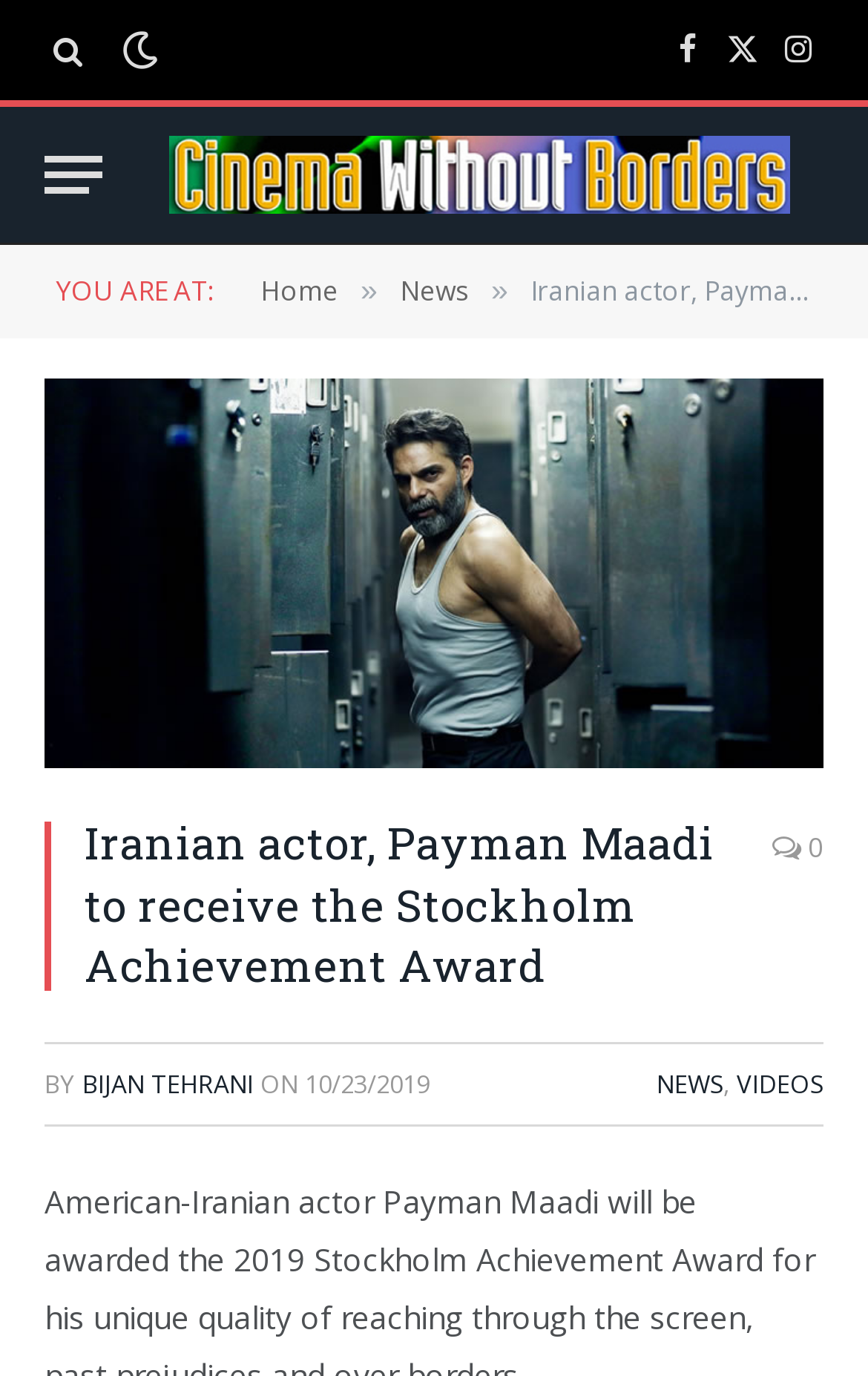Who is the author of the article?
Based on the image, give a one-word or short phrase answer.

BIJAN TEHRANI